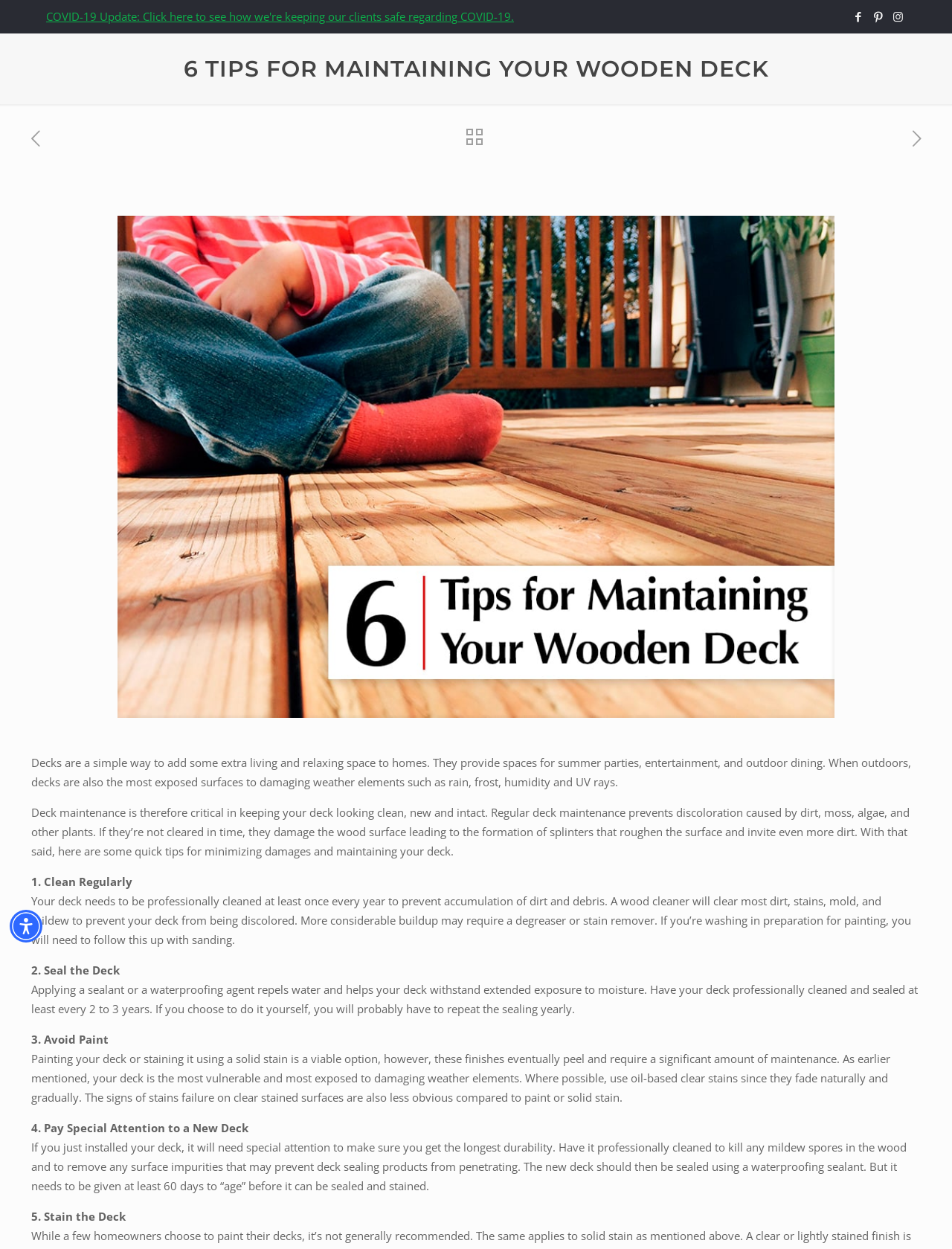Could you locate the bounding box coordinates for the section that should be clicked to accomplish this task: "Read the COVID-19 update".

[0.048, 0.007, 0.54, 0.019]